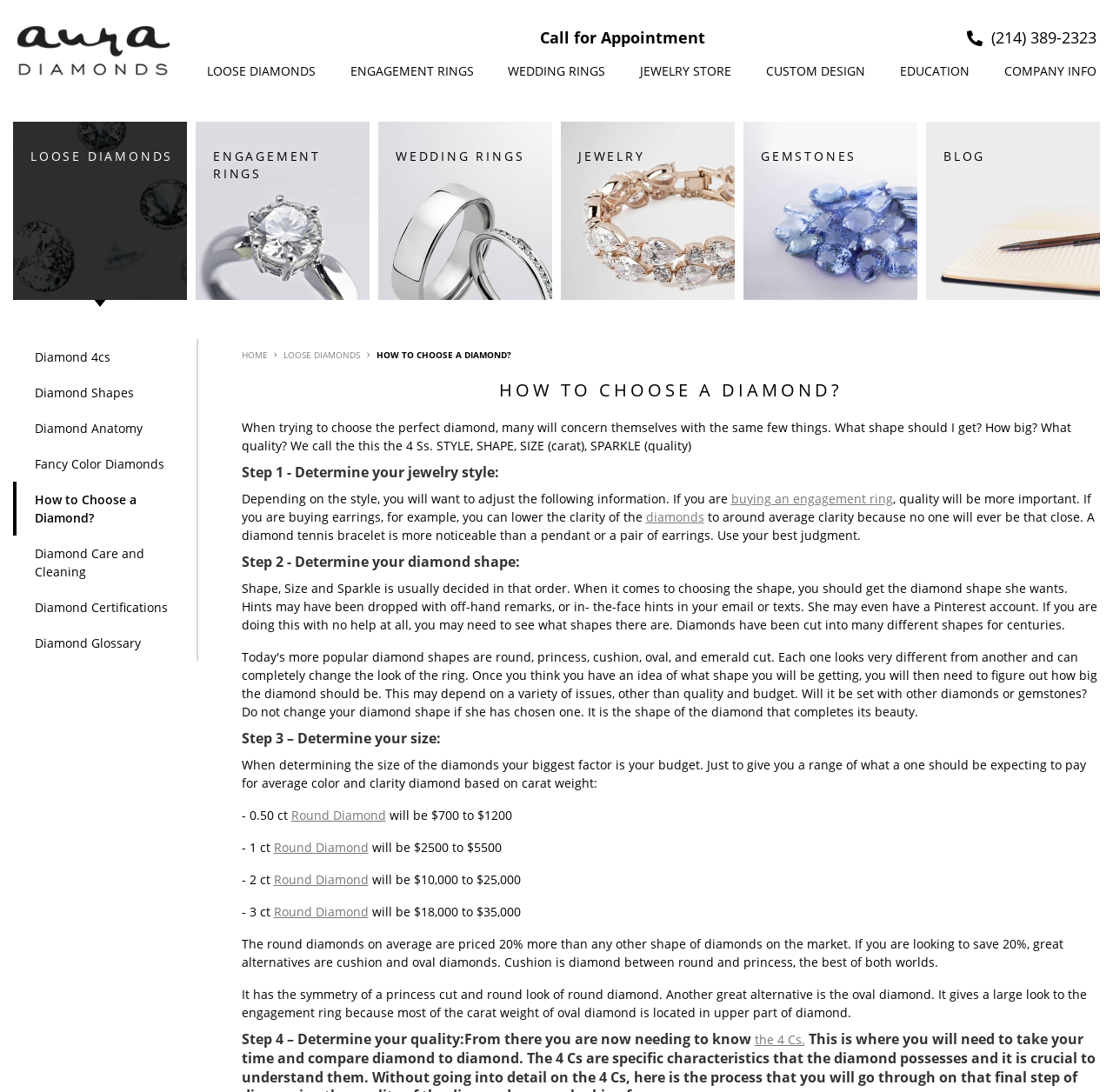Please determine the main heading text of this webpage.

HOW TO CHOOSE A DIAMOND?